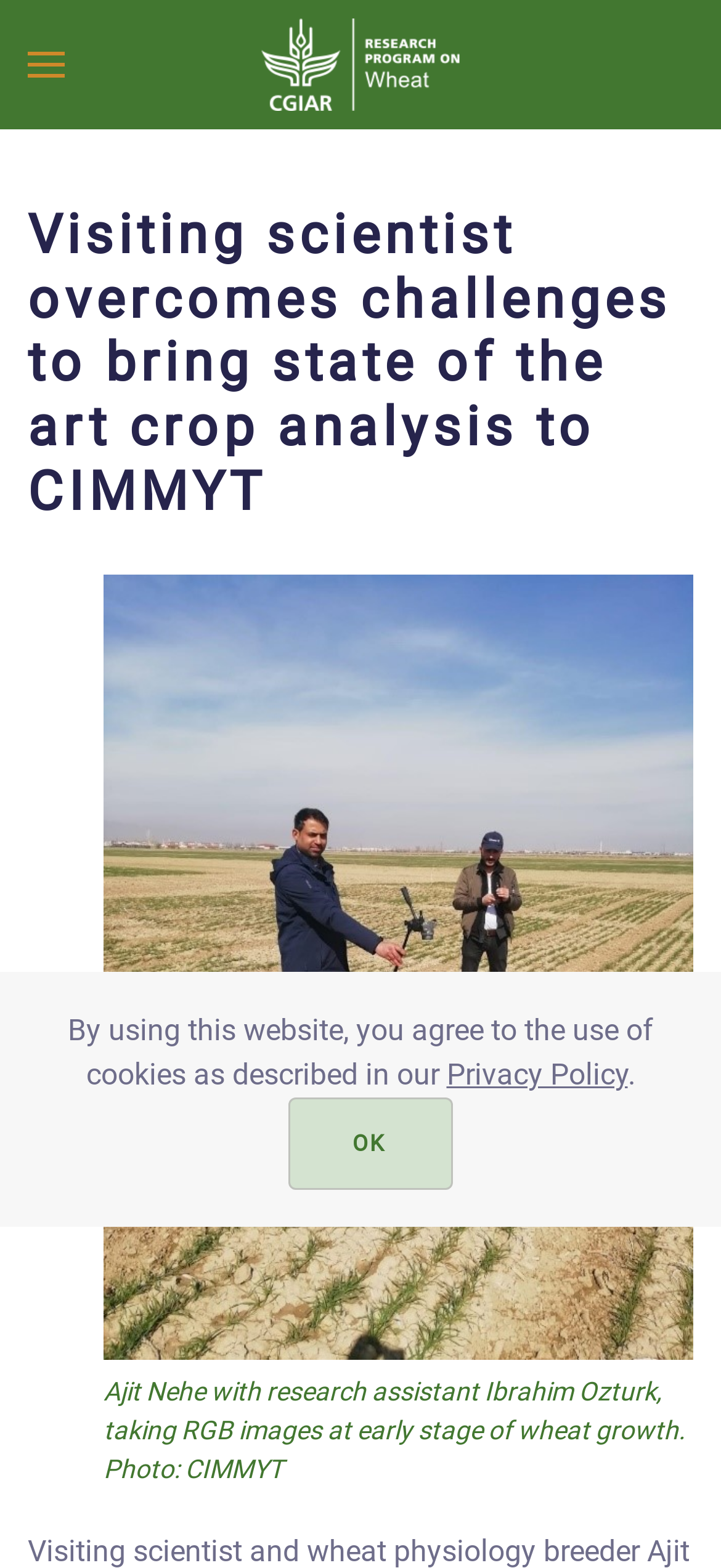What is the topic of the article on this webpage?
Answer the question with just one word or phrase using the image.

Crop analysis